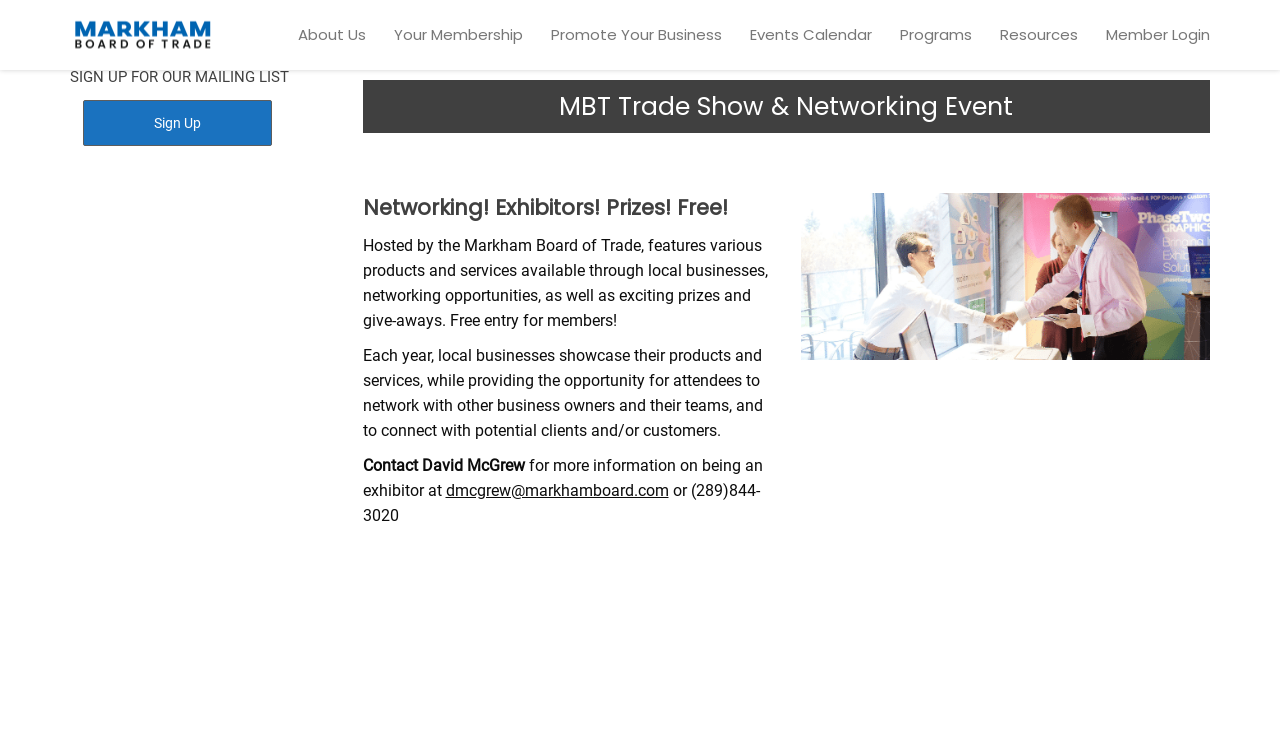Summarize the contents and layout of the webpage in detail.

The webpage is about the MBT Tradeshow, an event organized by the Markham Board of Trade. At the top left corner, there are two identical images of the Markham Board of Trade logo. Below the logos, there is a navigation menu with seven links: "About Us", "Your Membership", "Promote Your Business", "Events Calendar", "Programs", "Resources", and "Member Login", which are evenly spaced and aligned horizontally across the top of the page.

Further down, there is a heading "SIGN UP FOR OUR MAILING LIST" followed by a "Sign Up" link. Below this section, there is a prominent heading "MBT Trade Show & Networking Event" that spans across the page. Underneath, there is another heading "Networking! Exhibitors! Prizes! Free!" that takes up about half of the page width.

The main content of the page is a description of the MBT Trade Show event, which is a networking opportunity for local businesses to showcase their products and services. The text explains that the event features prizes and giveaways, and is free for members to attend. There is also information on how to become an exhibitor, including contact details for David McGrew.

On the right side of the page, there is a large figure that takes up about a quarter of the page, which contains an image. The image is not described, but it is likely related to the MBT Trade Show event.